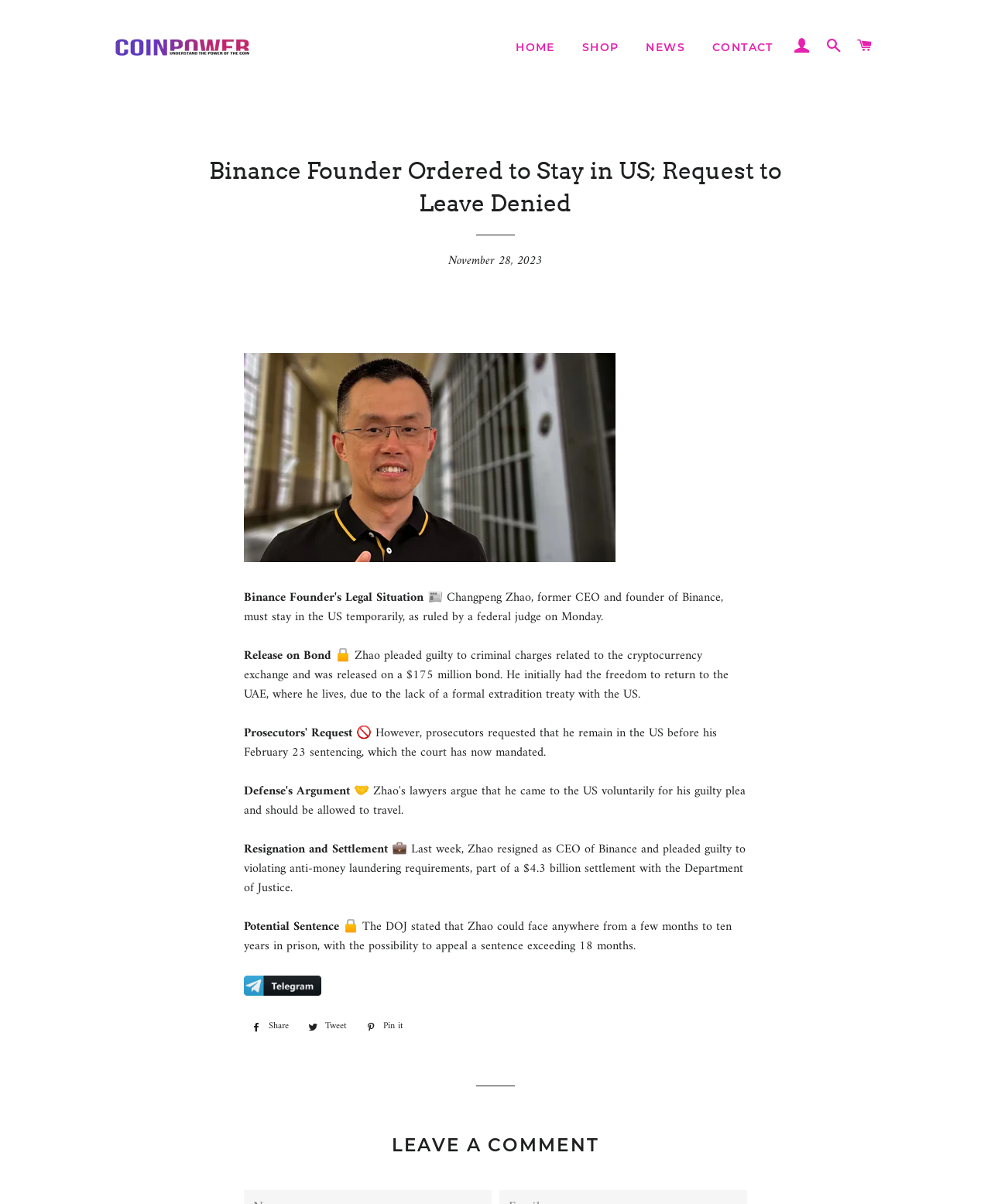Specify the bounding box coordinates of the element's region that should be clicked to achieve the following instruction: "View the CART". The bounding box coordinates consist of four float numbers between 0 and 1, in the format [left, top, right, bottom].

[0.859, 0.019, 0.887, 0.058]